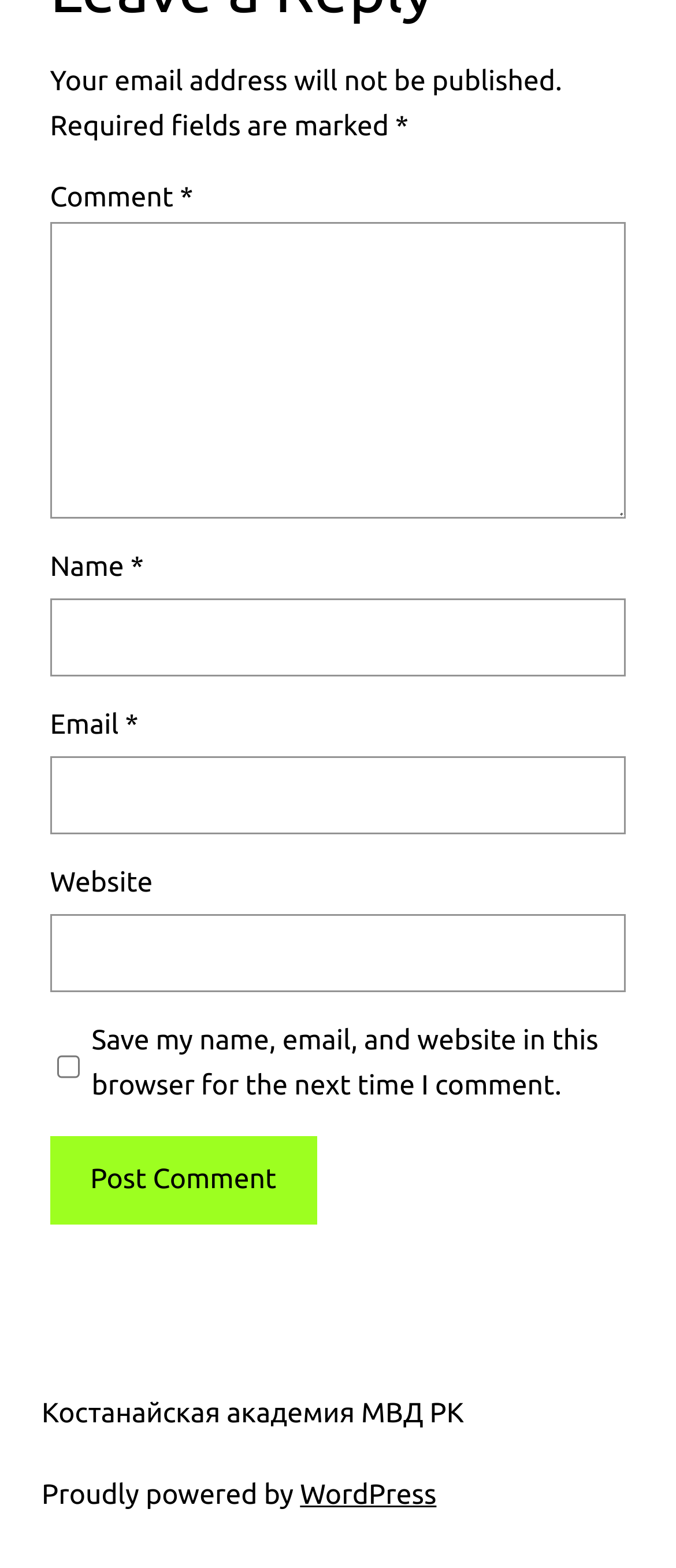Determine the bounding box coordinates of the region that needs to be clicked to achieve the task: "Visit the WordPress website".

[0.444, 0.944, 0.646, 0.964]